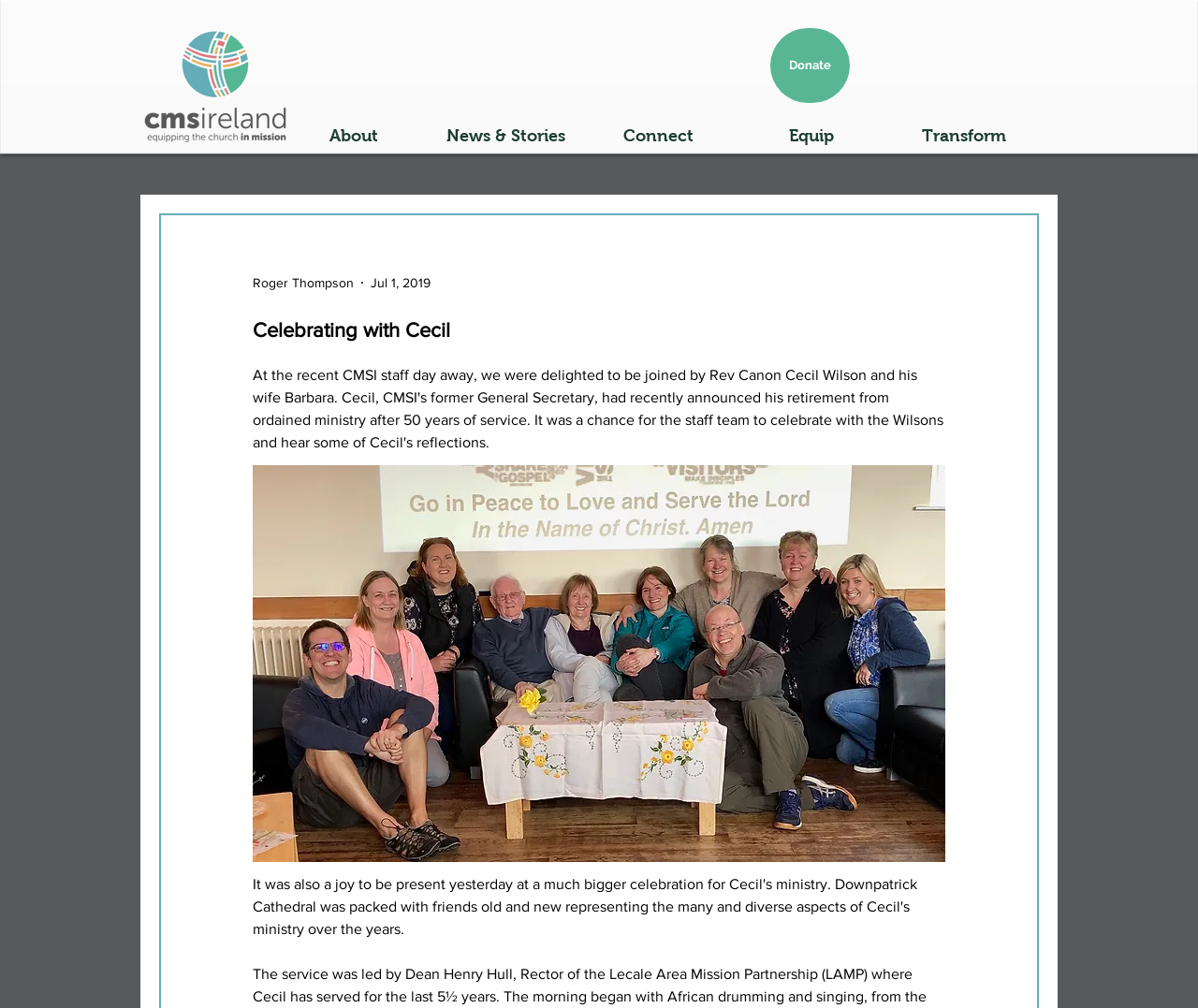Describe all significant elements and features of the webpage.

The webpage appears to be a news article or blog post from CMSI (Church Mission Society Ireland) celebrating a special occasion with Rev Canon Cecil Wilson and his wife Barbara. 

At the top left of the page, there is a CMSI logo, which is a black type centered image. To the right of the logo, there is a site search iframe. Below the logo, there is a navigation menu with five links: "About", "News & Stories", "Connect", "Equip", and "Transform". These links are positioned horizontally, with "About" on the left and "Transform" on the right.

On the right side of the page, near the top, there is a "Donate" link. Below the "Donate" link, there is a section with a heading "Celebrating with Cecil". This section contains a brief description of the event, mentioning Rev Canon Cecil Wilson and his wife Barbara. There is also a button below the heading, but its purpose is unclear.

There are no images in the main content area of the page, aside from the CMSI logo at the top. The overall layout is simple, with a clear hierarchy of elements and a focus on the main article content.